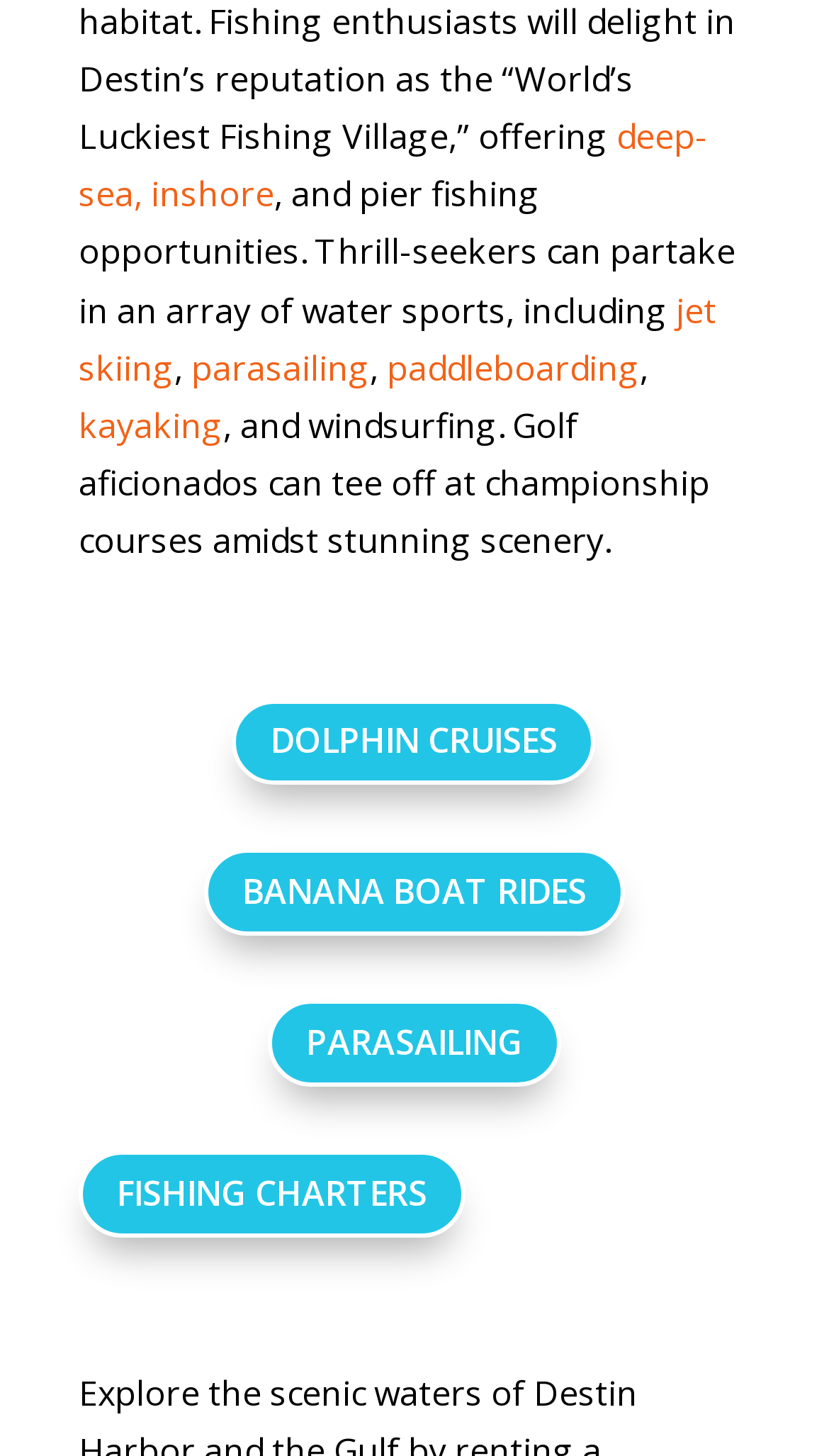Specify the bounding box coordinates of the element's area that should be clicked to execute the given instruction: "explore dolphin cruises". The coordinates should be four float numbers between 0 and 1, i.e., [left, top, right, bottom].

[0.281, 0.48, 0.719, 0.539]